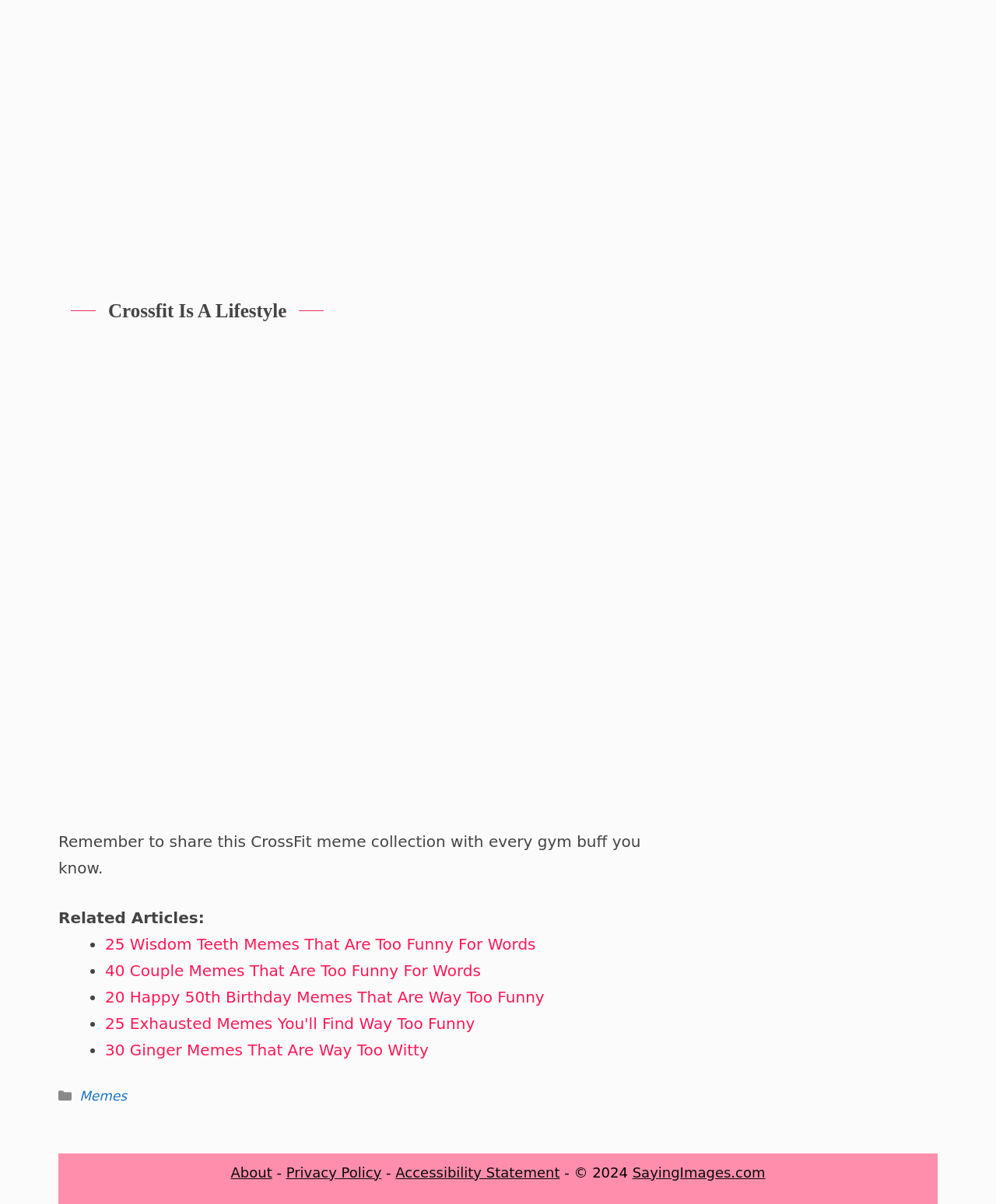Find the bounding box coordinates of the element I should click to carry out the following instruction: "visit SayingImages.com".

[0.635, 0.967, 0.768, 0.98]